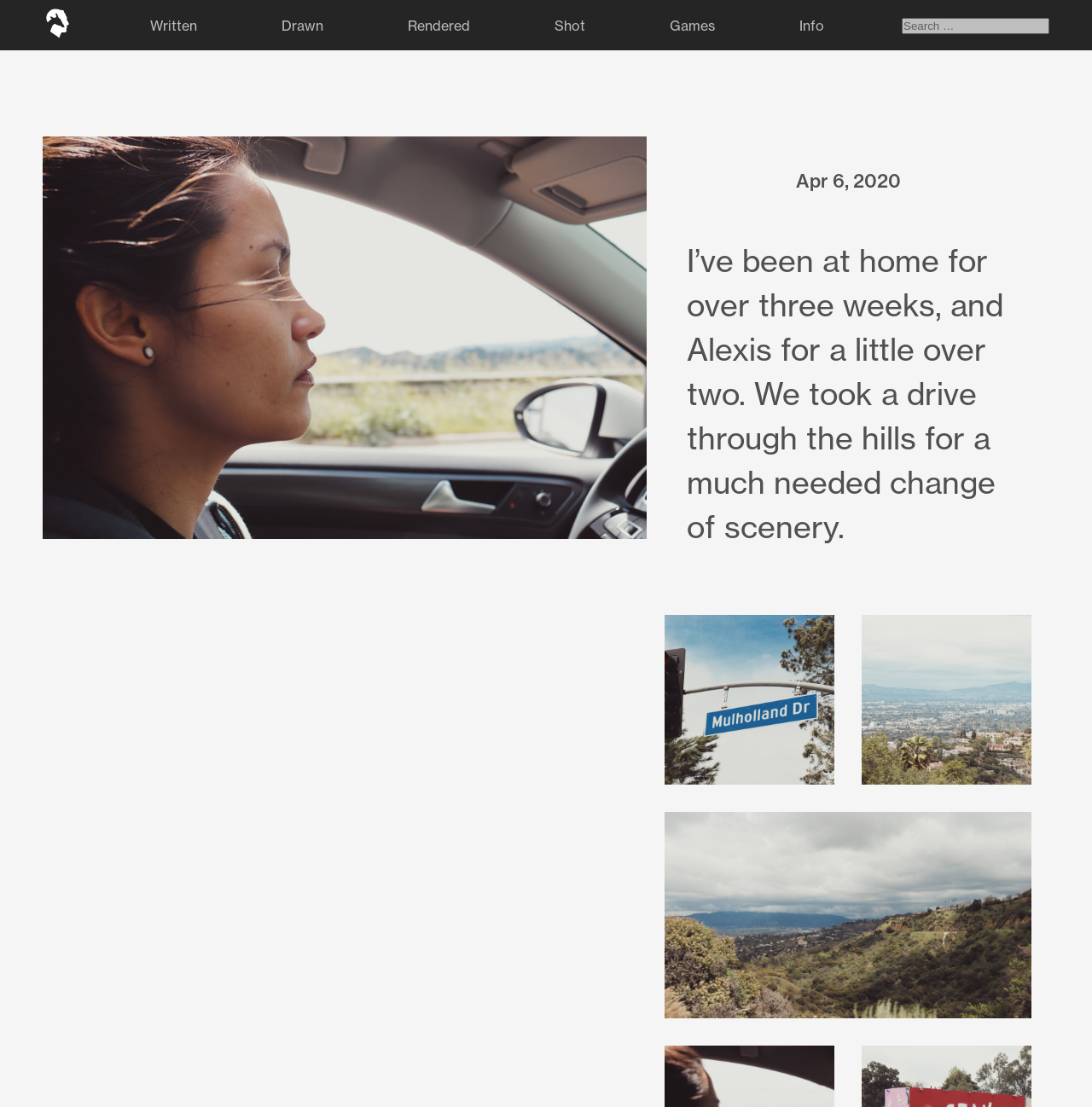How many images are on the webpage?
Based on the visual, give a brief answer using one word or a short phrase.

4